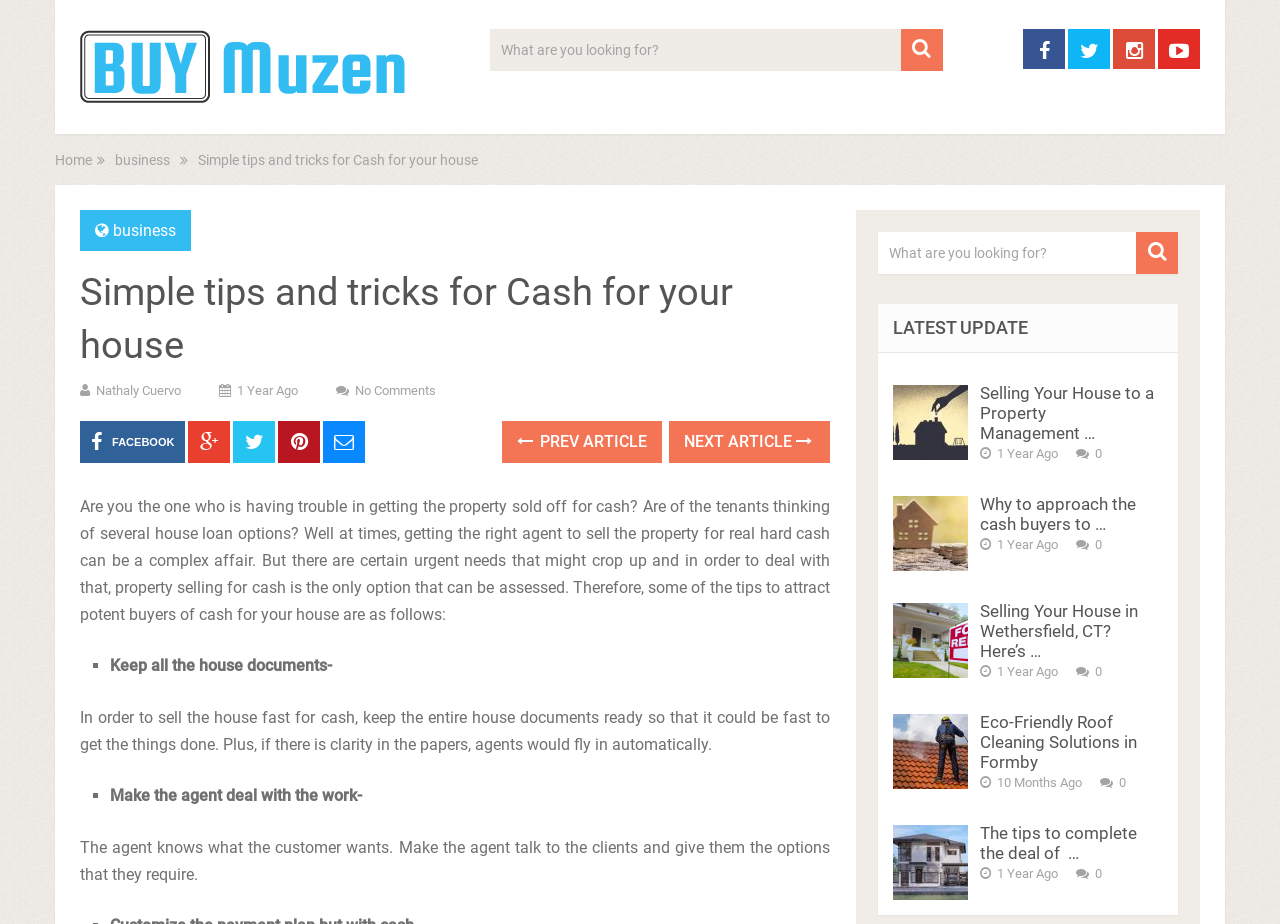What is the role of the agent in selling a house?
Look at the image and construct a detailed response to the question.

The webpage suggests that the agent knows what the customer wants and should be made to talk to the clients, providing them with the required options. This implies that the agent plays a crucial role in facilitating the sale of the house.